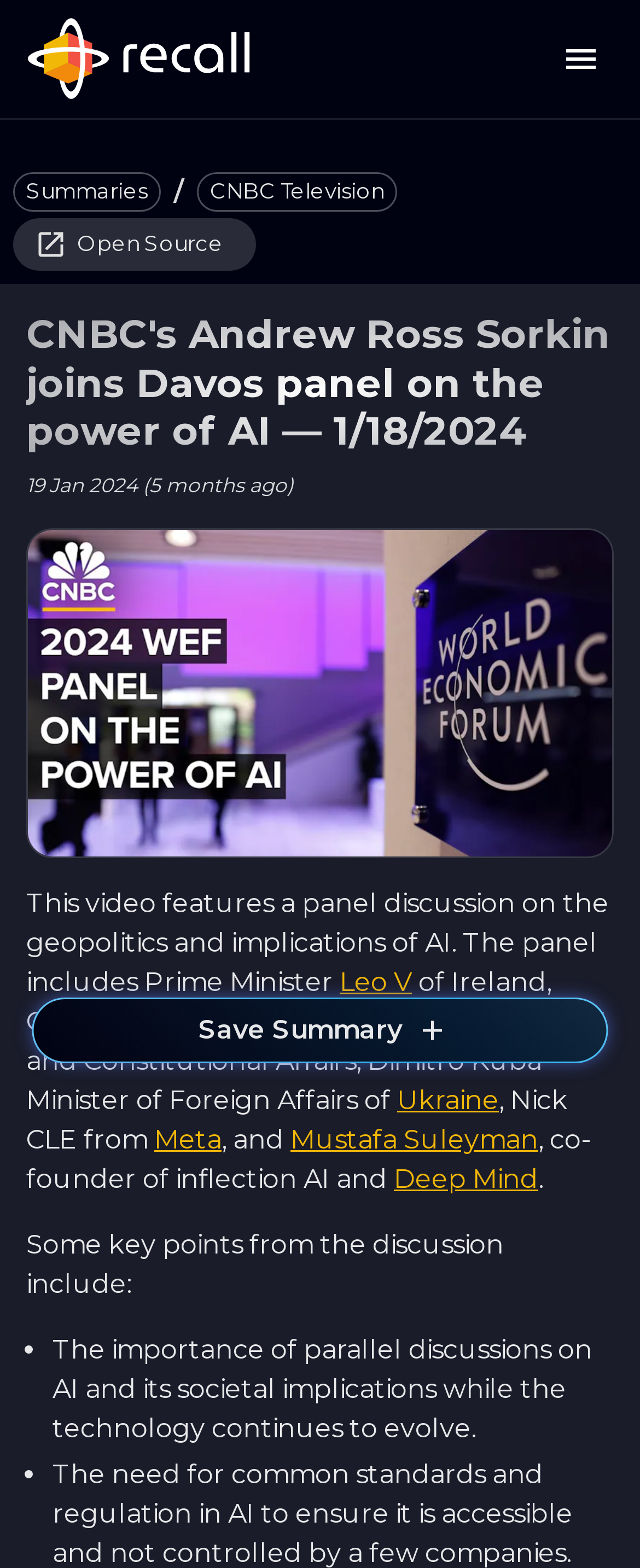Determine the bounding box coordinates of the element that should be clicked to execute the following command: "Click the Recall logo".

[0.041, 0.012, 0.392, 0.064]